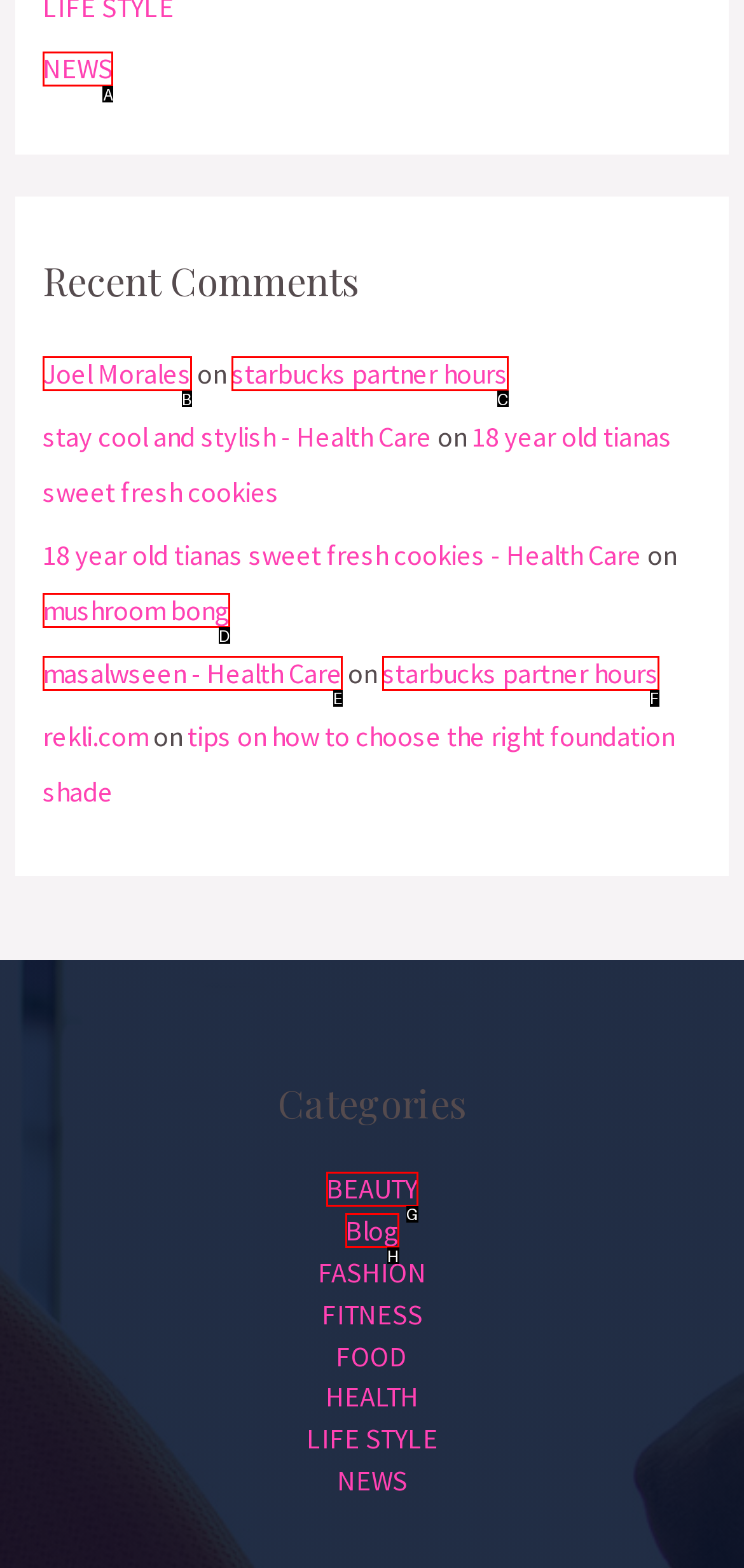Which option should be clicked to complete this task: Click on NEWS
Reply with the letter of the correct choice from the given choices.

A